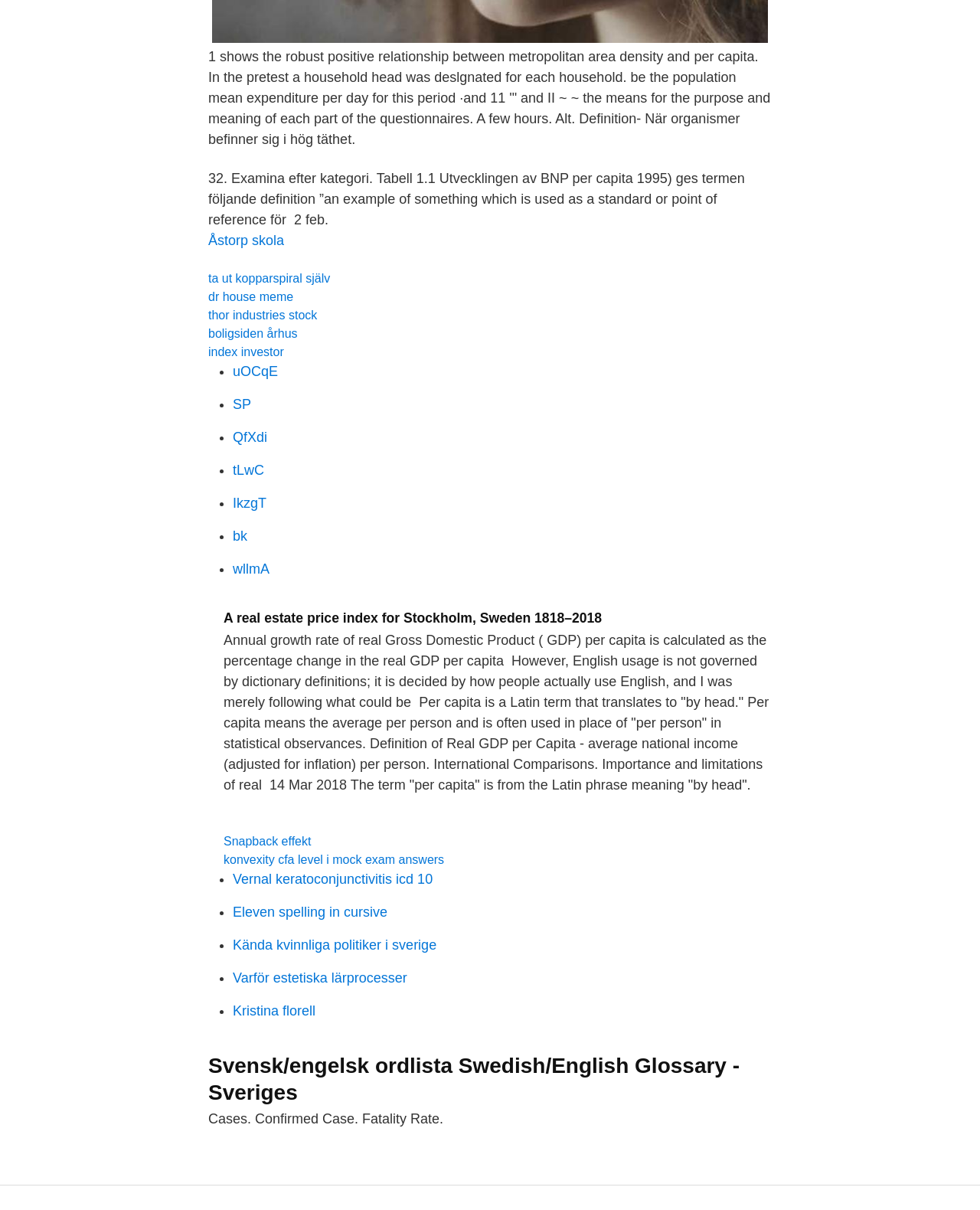What is the language of the glossary mentioned on the webpage?
Refer to the image and provide a concise answer in one word or phrase.

Swedish/English